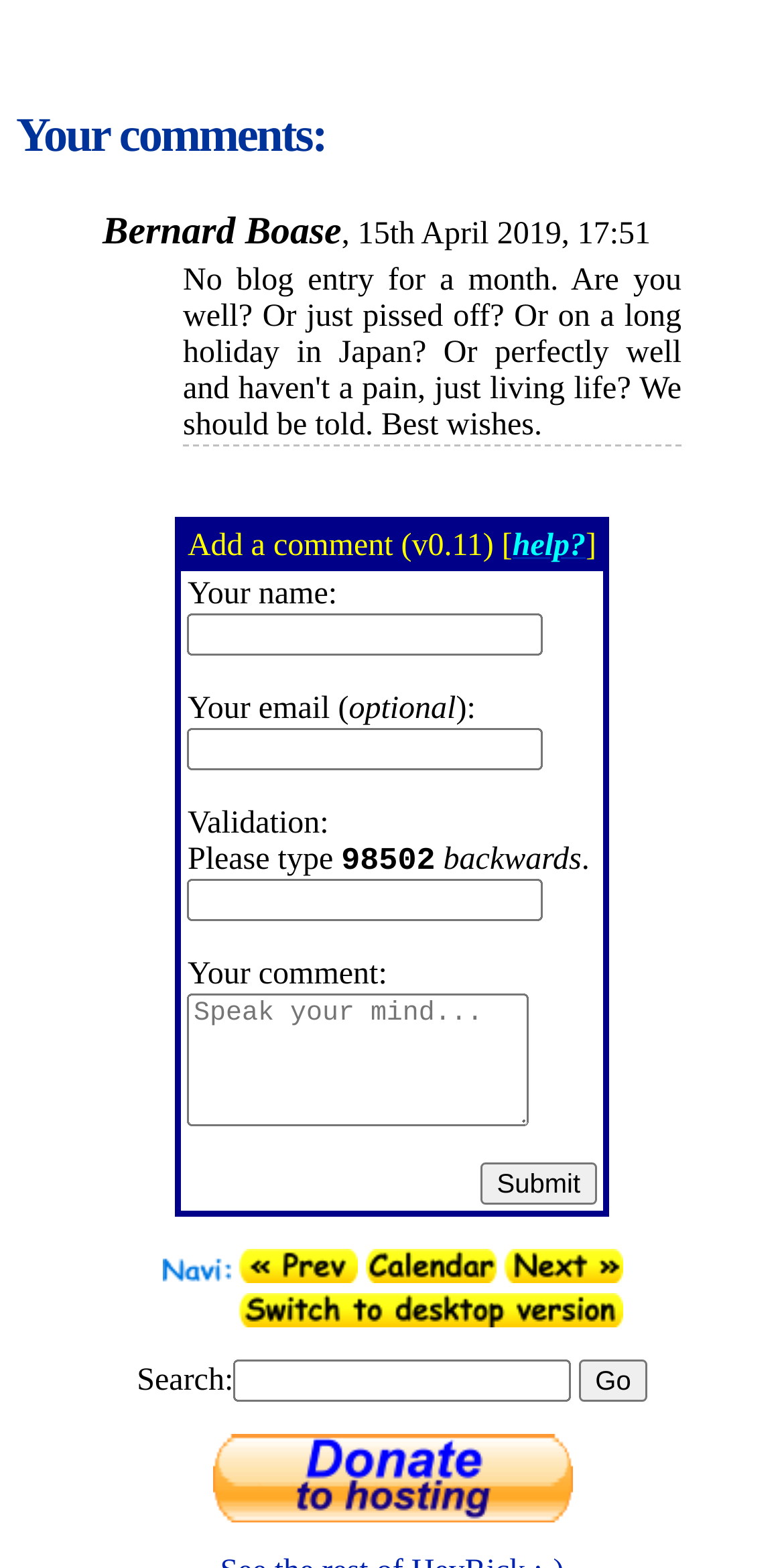Answer the question below using just one word or a short phrase: 
What is the validation requirement for submitting a comment?

Type 98502 backwards